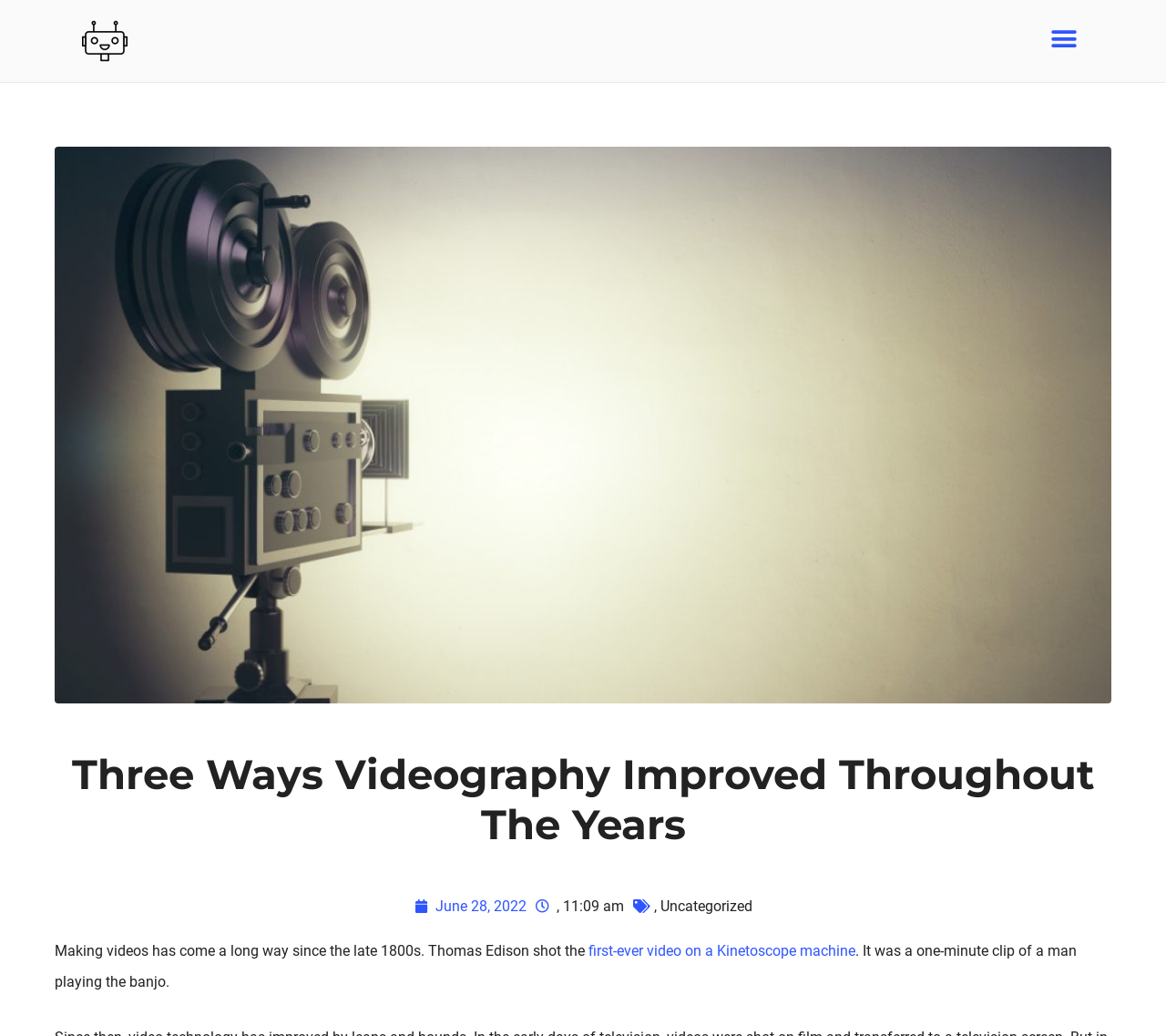Find the bounding box coordinates for the UI element whose description is: "Uncategorized". The coordinates should be four float numbers between 0 and 1, in the format [left, top, right, bottom].

[0.566, 0.866, 0.645, 0.883]